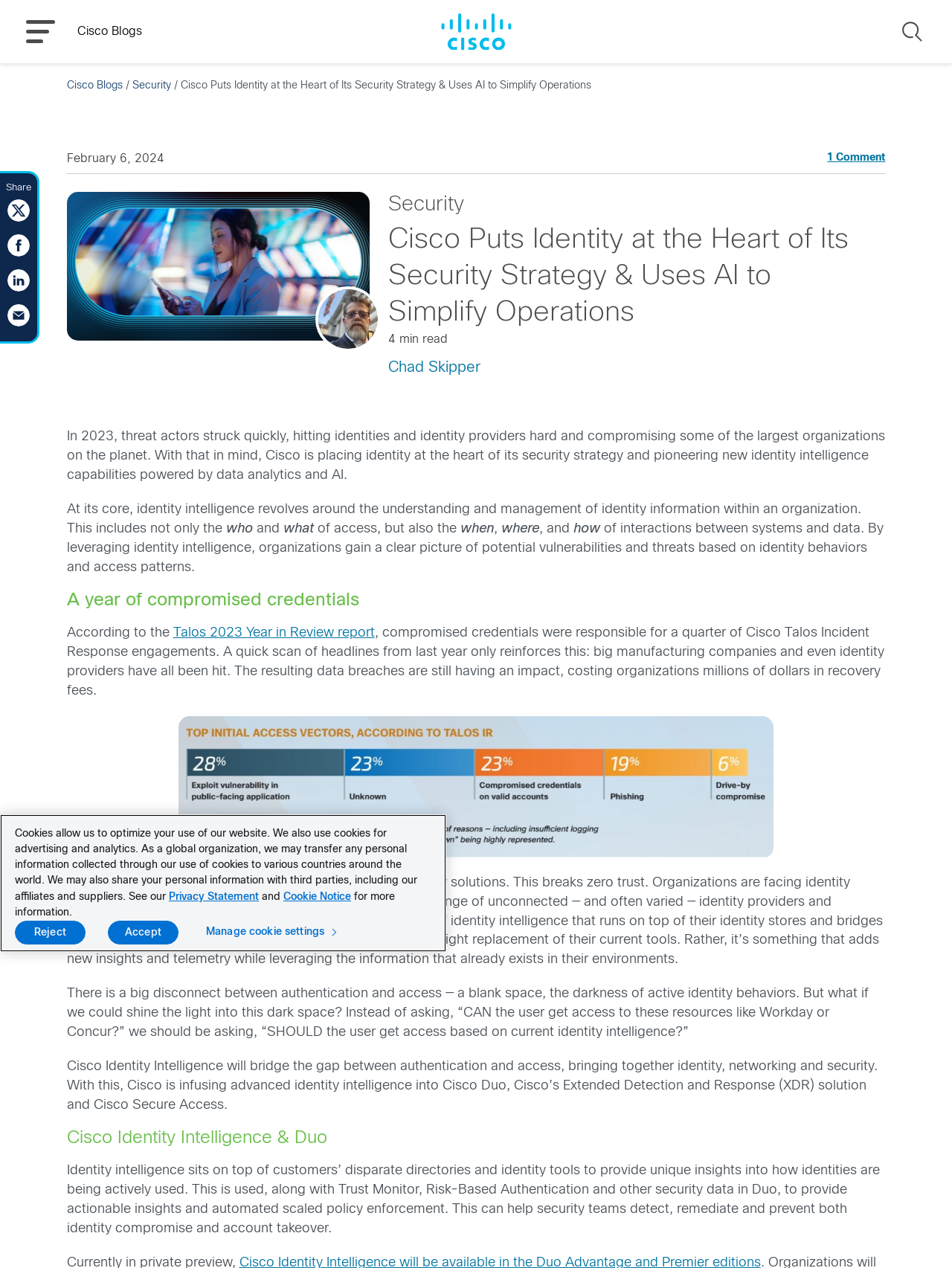Please determine the bounding box coordinates of the element's region to click for the following instruction: "Read the article about Security".

[0.139, 0.064, 0.179, 0.072]